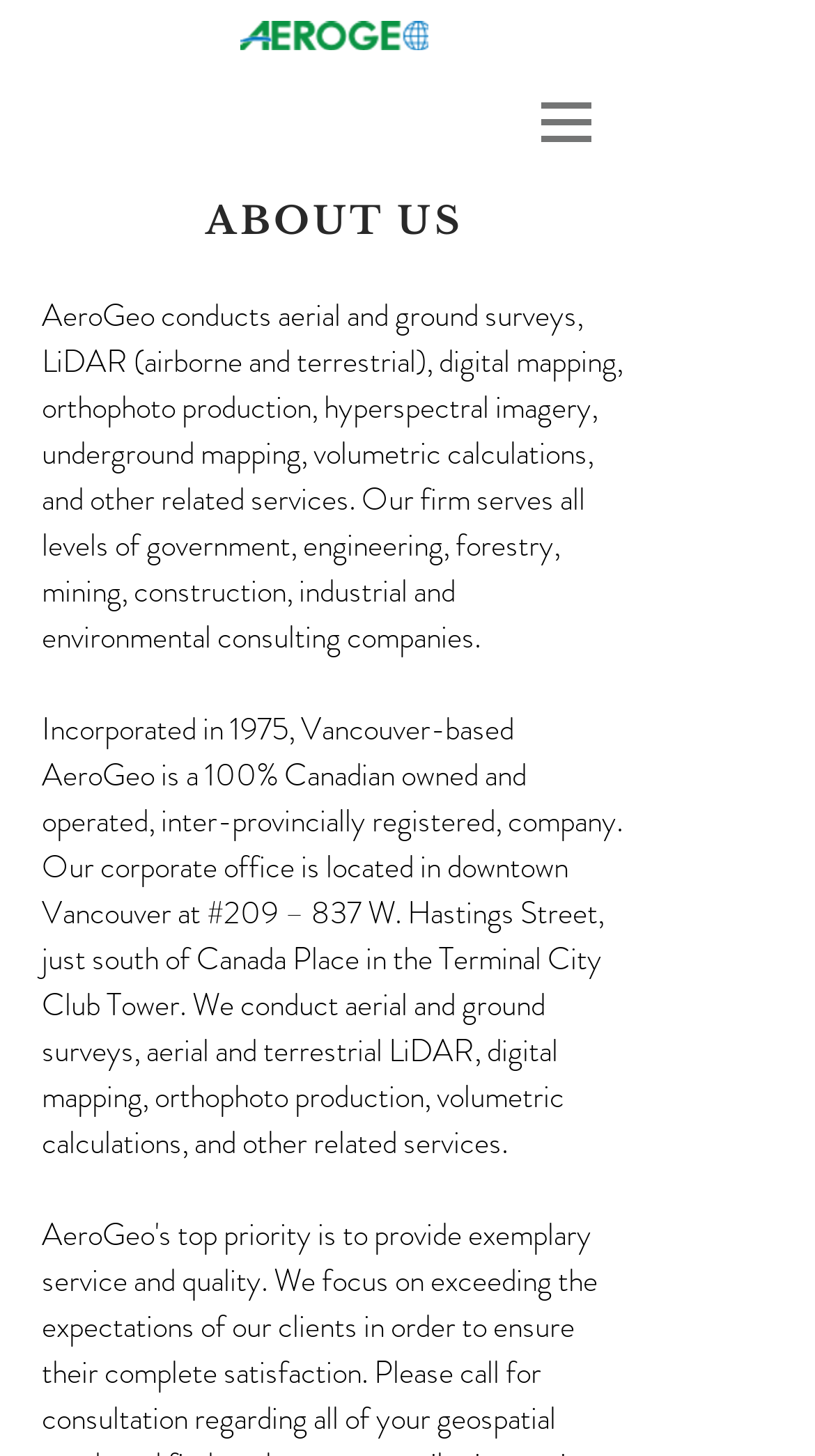What year was AeroGeo incorporated?
Based on the image, answer the question with as much detail as possible.

The year of incorporation is obtained from the StaticText element 'Incorporated in 1975, Vancouver-based AeroGeo is a 100% Canadian owned and operated, inter-provincially registered, company.' which provides the year of incorporation.